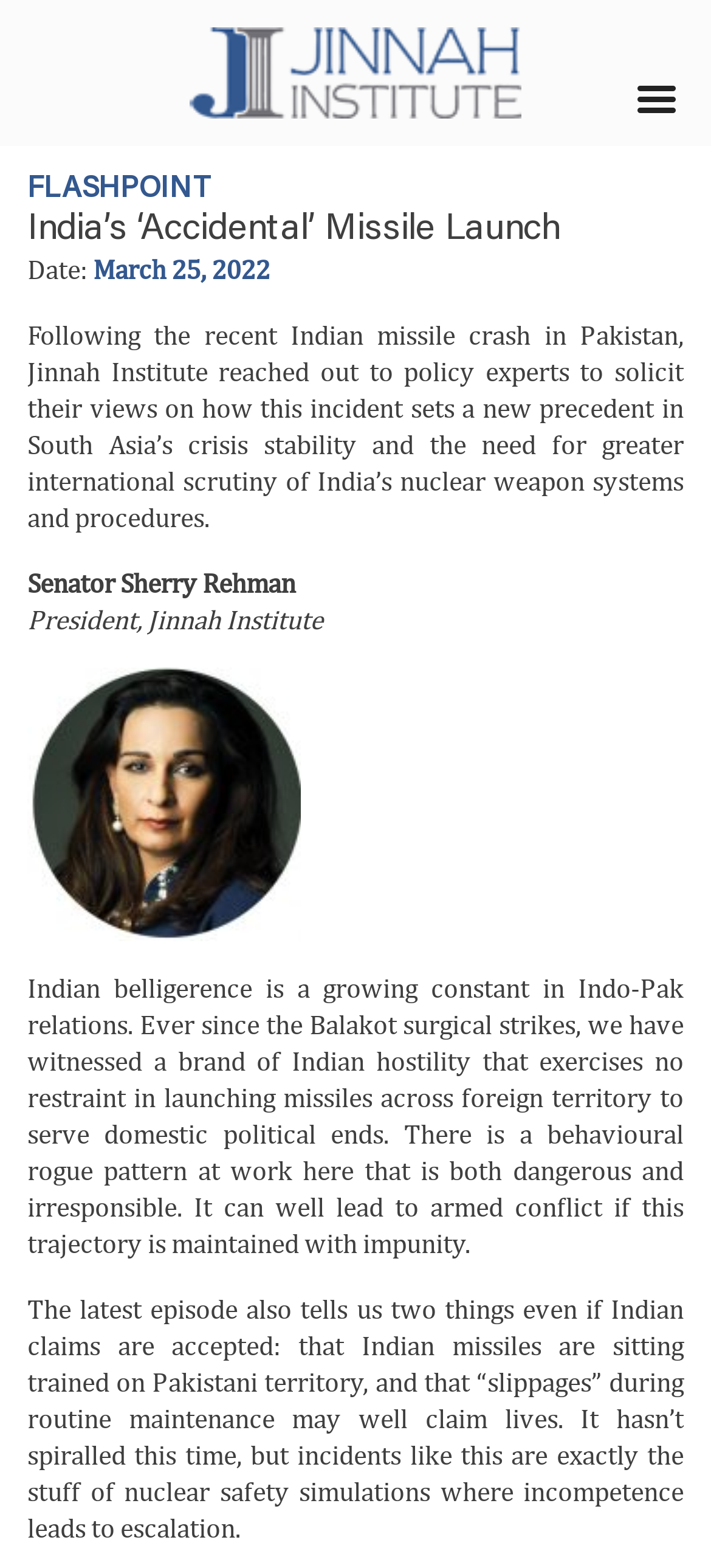Please give a succinct answer using a single word or phrase:
Who is the President of Jinnah Institute?

Senator Sherry Rehman